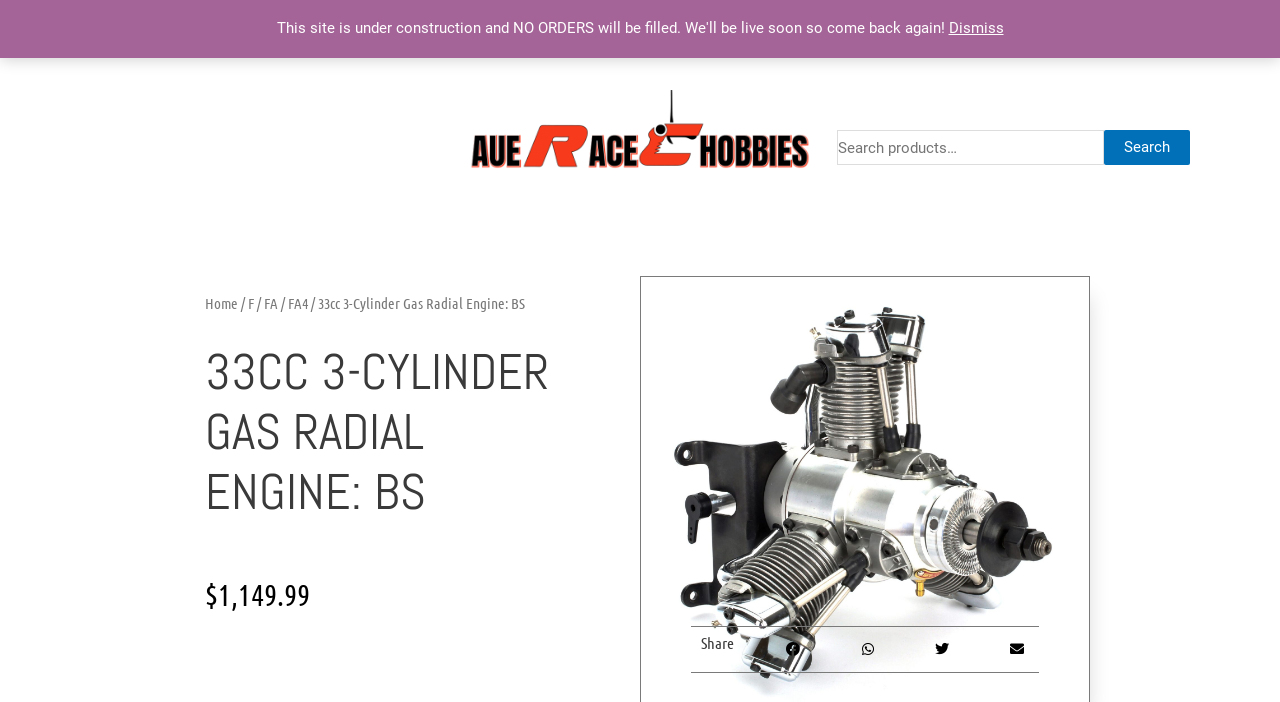Respond to the question below with a single word or phrase: What is the navigation path to reach this product page?

Home / FA / FA4